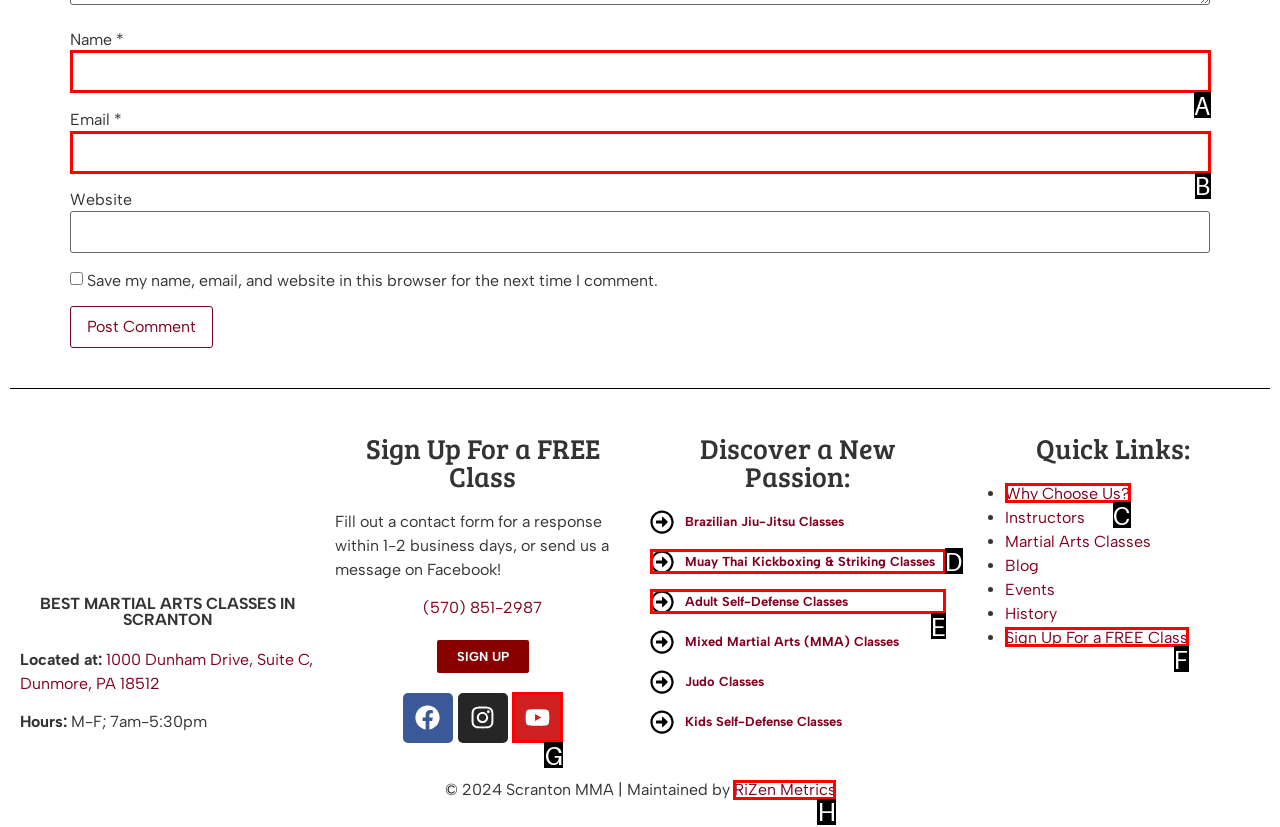Based on the description RiZen Metrics, identify the most suitable HTML element from the options. Provide your answer as the corresponding letter.

H